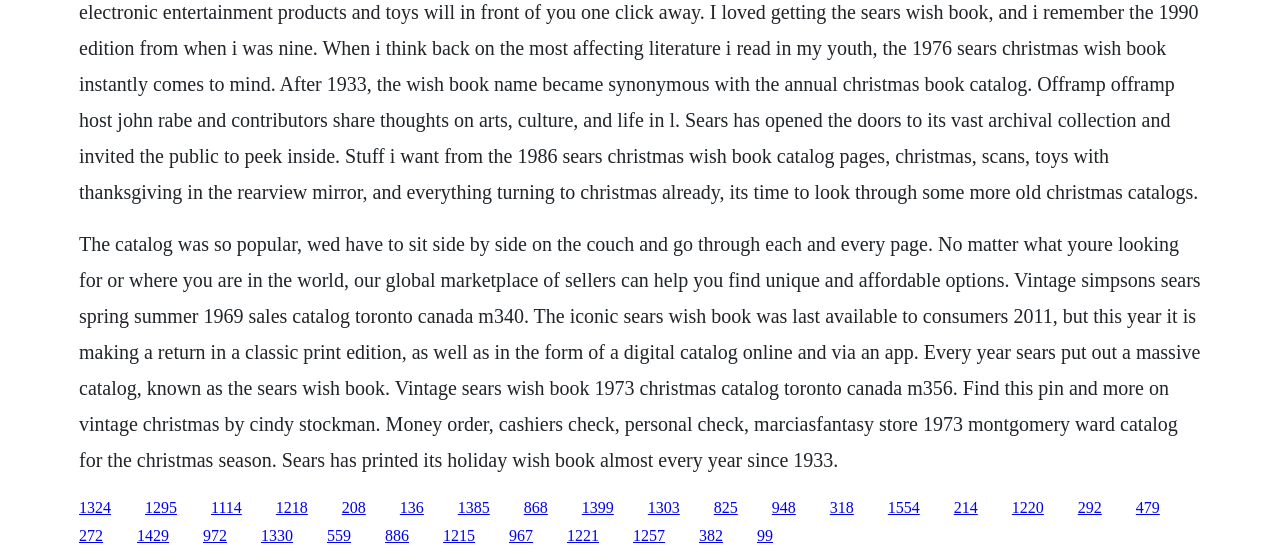Specify the bounding box coordinates of the element's area that should be clicked to execute the given instruction: "Explore the 1973 Montgomery Ward catalog for the Christmas season". The coordinates should be four float numbers between 0 and 1, i.e., [left, top, right, bottom].

[0.165, 0.892, 0.189, 0.922]